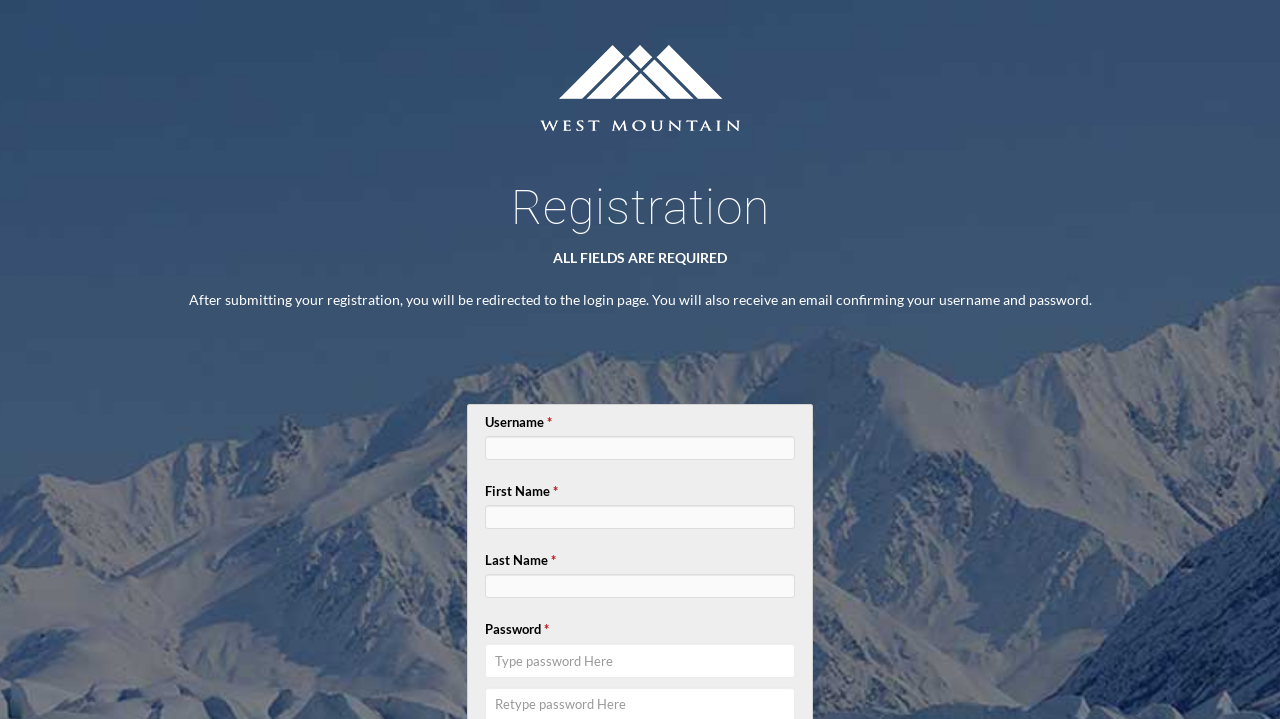Identify the bounding box for the described UI element. Provide the coordinates in (top-left x, top-left y, bottom-right x, bottom-right y) format with values ranging from 0 to 1: parent_node: First Name * name="swpm-17"

[0.379, 0.702, 0.621, 0.736]